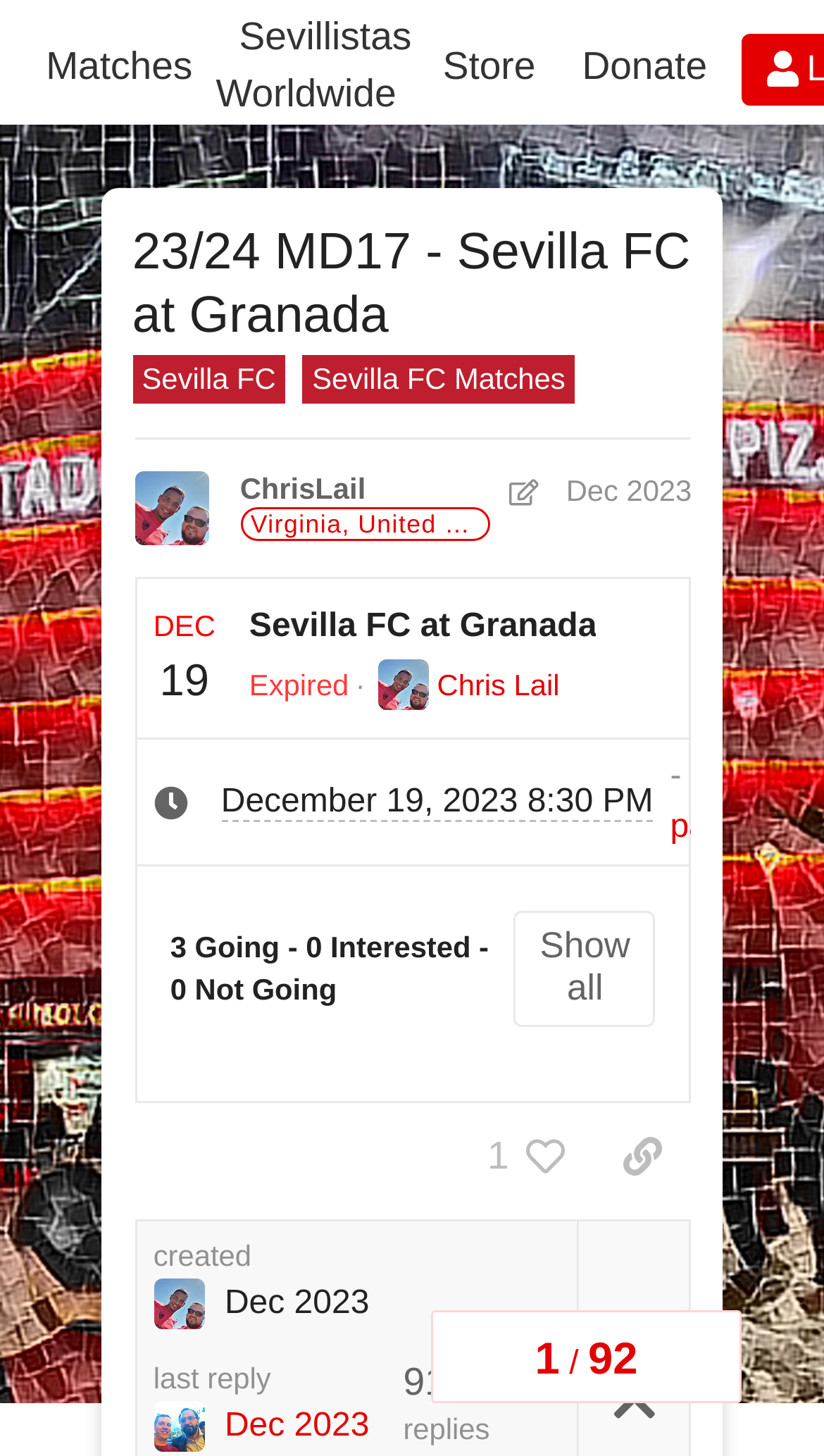Can you find the bounding box coordinates for the element that needs to be clicked to execute this instruction: "Click on the 'Donate' button"? The coordinates should be given as four float numbers between 0 and 1, i.e., [left, top, right, bottom].

[0.678, 0.02, 0.886, 0.069]